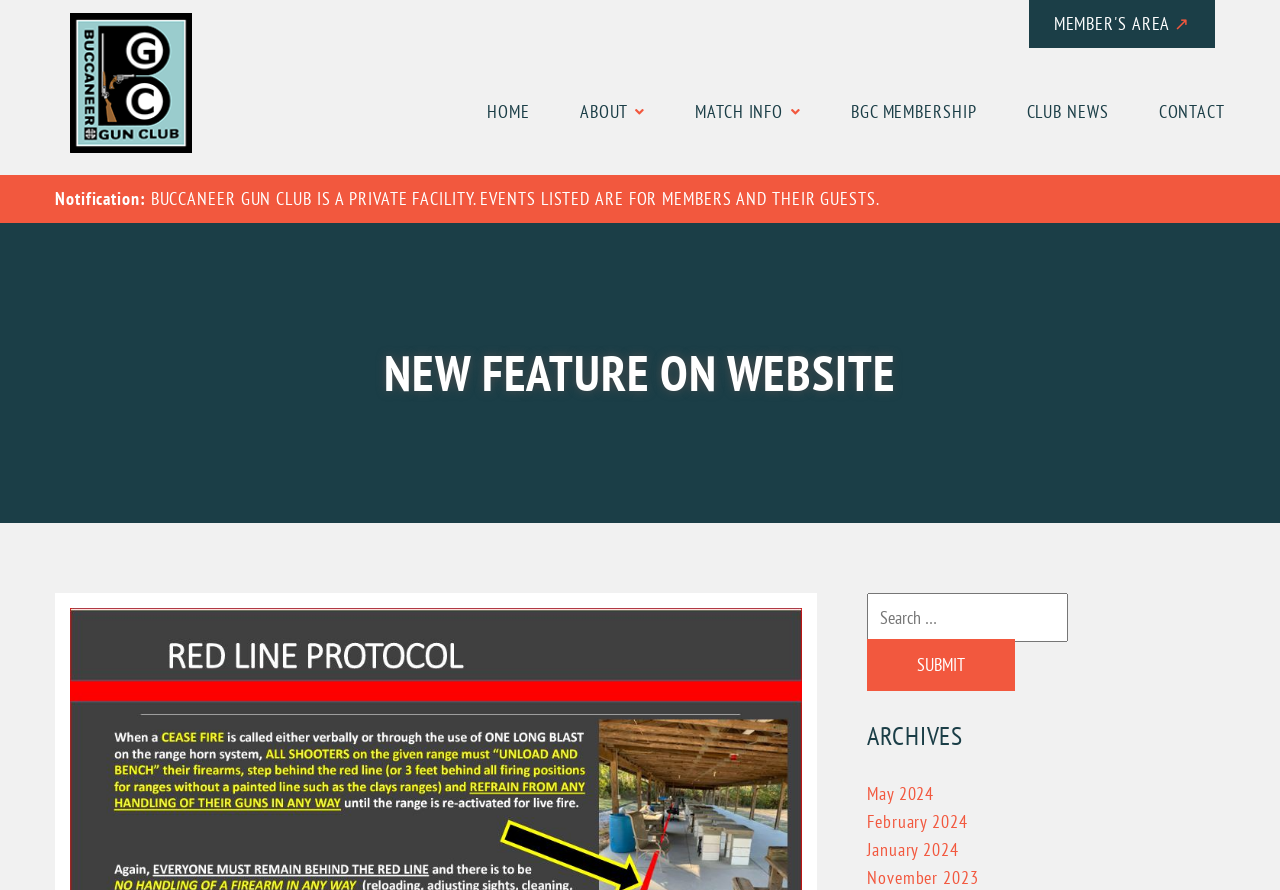What is the name of the gun club?
Refer to the image and provide a concise answer in one word or phrase.

Buccaneer Gun Club